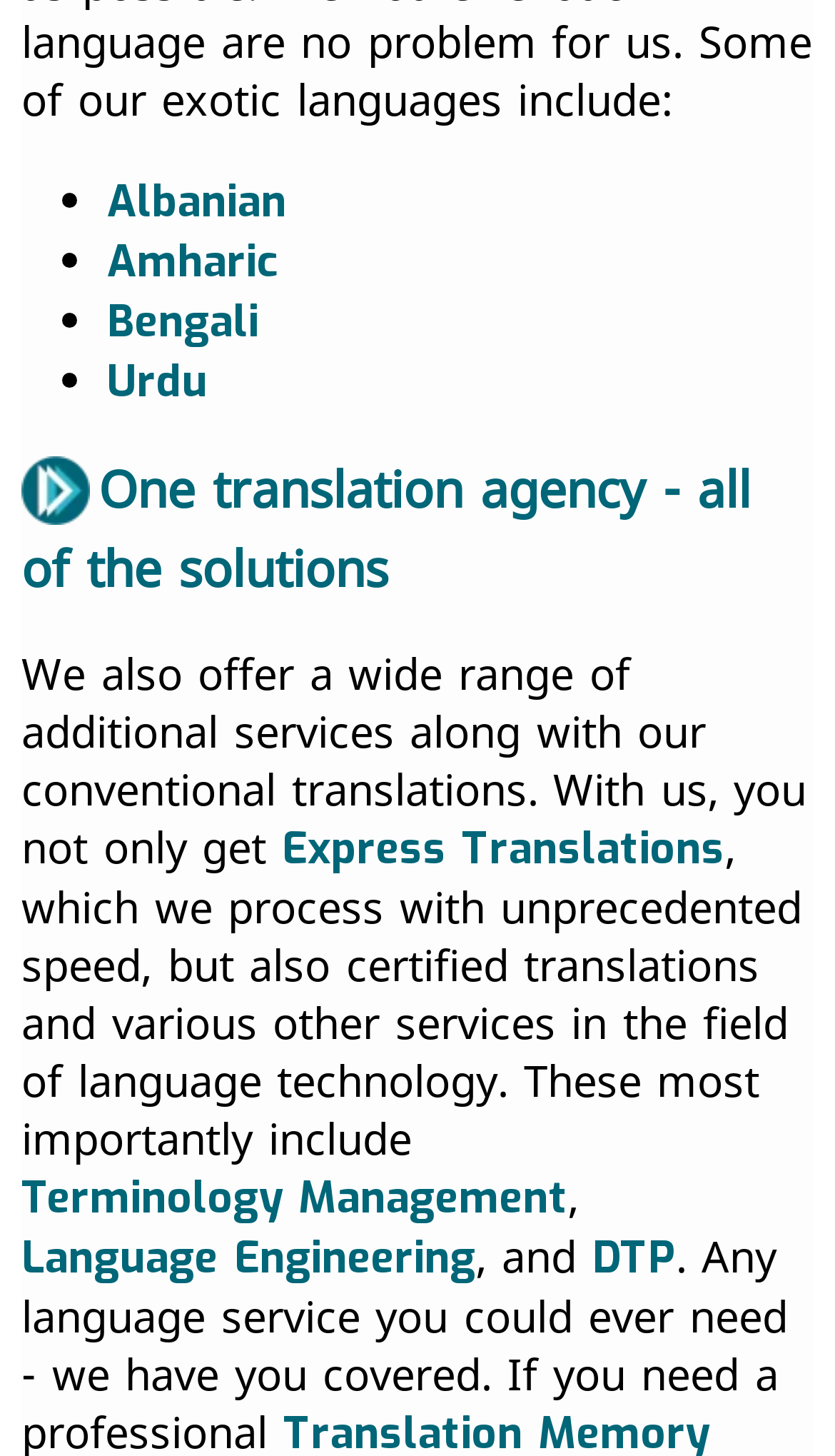From the details in the image, provide a thorough response to the question: What is the unique feature of the agency's translations?

The text mentions that the agency offers 'Express Translations, which we process with unprecedented speed', suggesting that the unique feature of their translations is the speed at which they are processed.